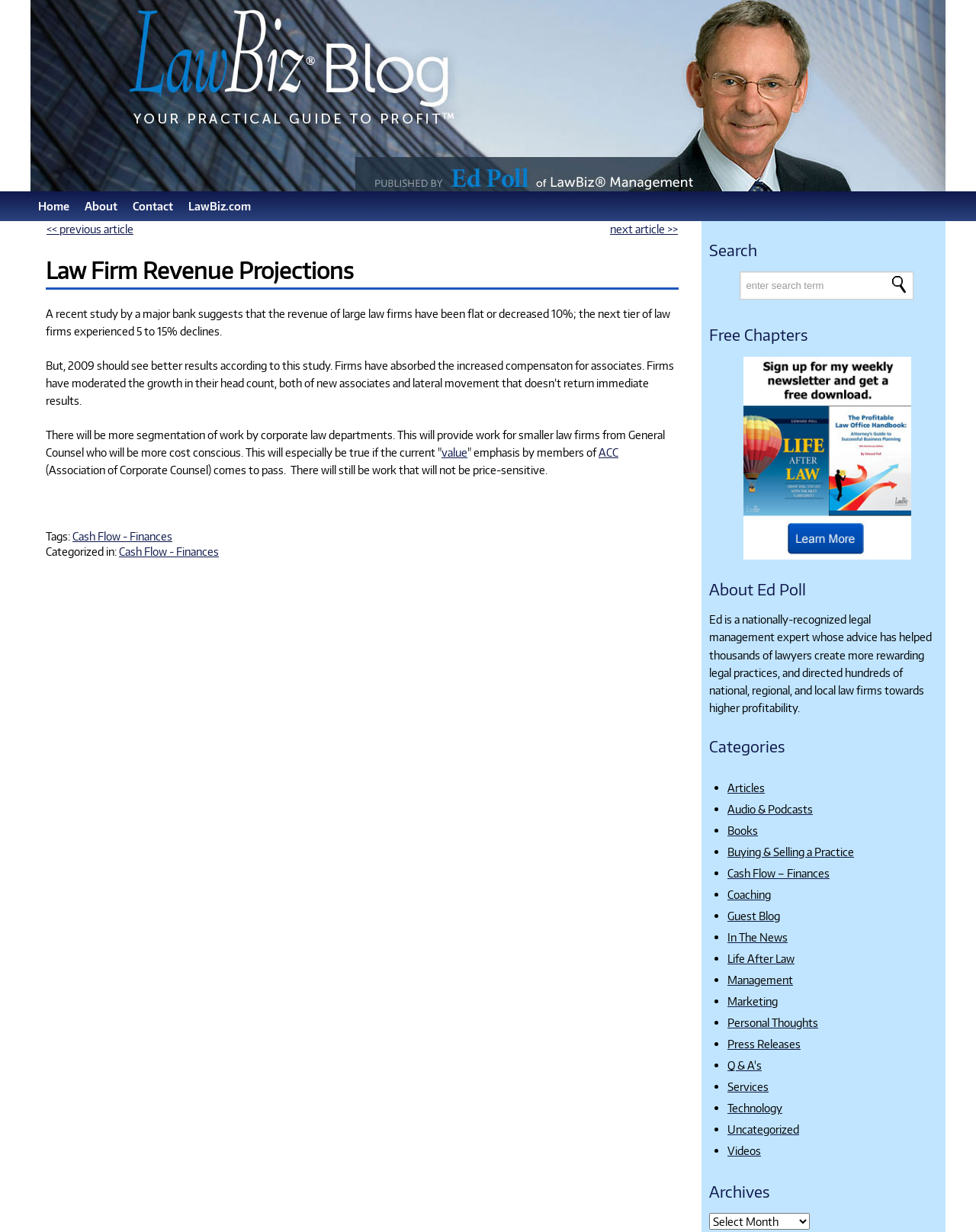What is the title of the article?
Using the image, provide a detailed and thorough answer to the question.

The title of the article can be found in the heading element with the text 'Law Firm Revenue Projections' which is located in the article section of the webpage.